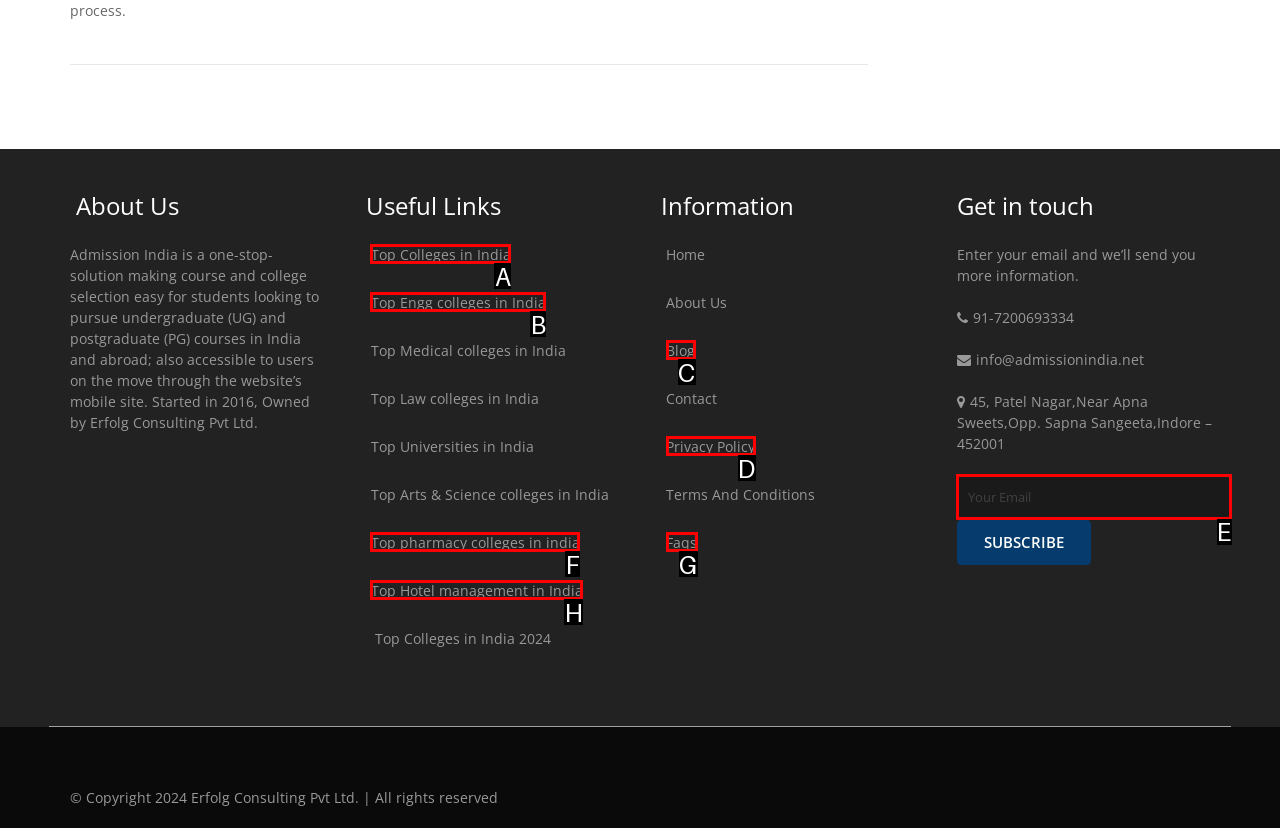Identify the letter of the UI element you should interact with to perform the task: Discover how to Promote and Advertise your Streams on Reddit
Reply with the appropriate letter of the option.

None